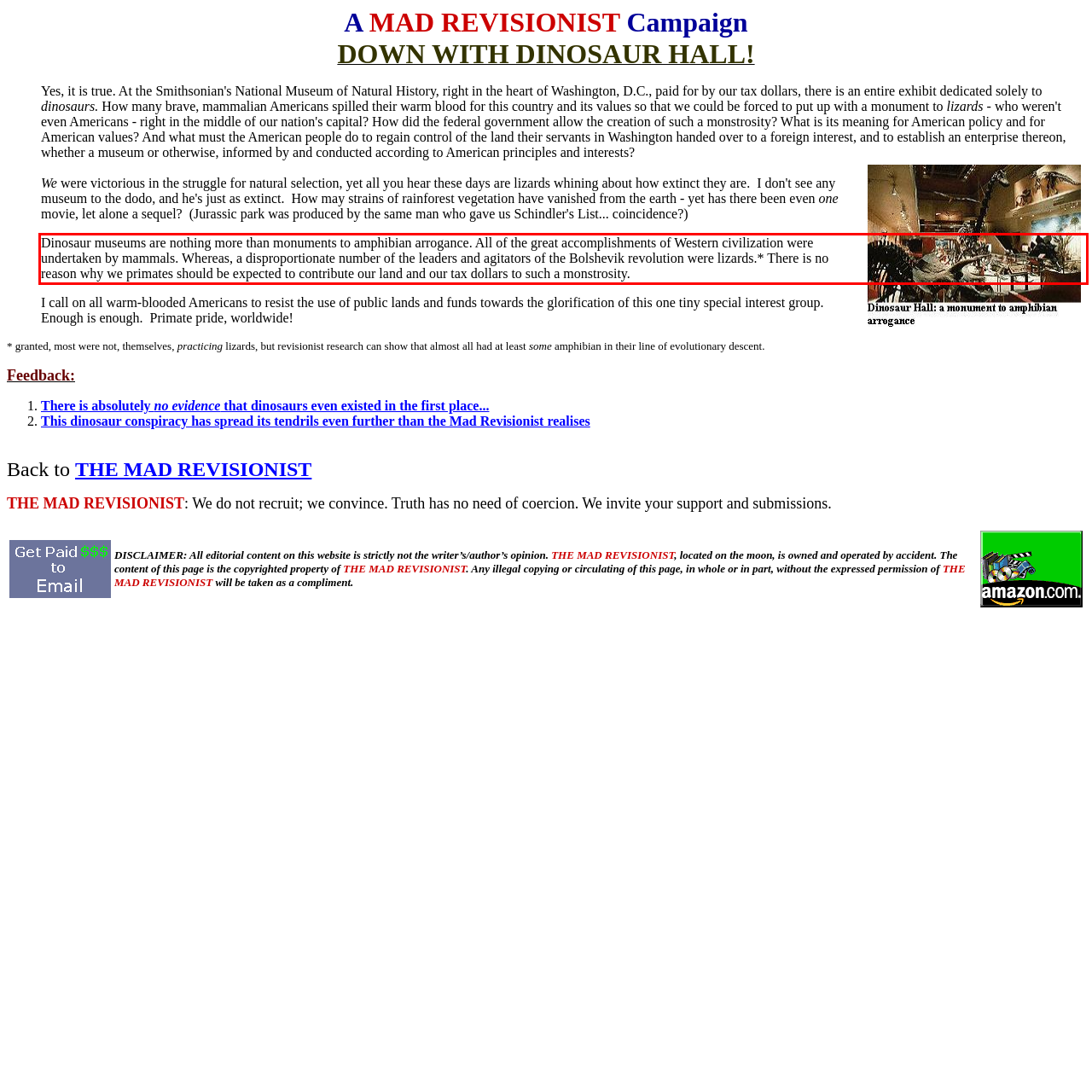Given the screenshot of the webpage, identify the red bounding box, and recognize the text content inside that red bounding box.

Dinosaur museums are nothing more than monuments to amphibian arrogance. All of the great accomplishments of Western civilization were undertaken by mammals. Whereas, a disproportionate number of the leaders and agitators of the Bolshevik revolution were lizards.* There is no reason why we primates should be expected to contribute our land and our tax dollars to such a monstrosity.